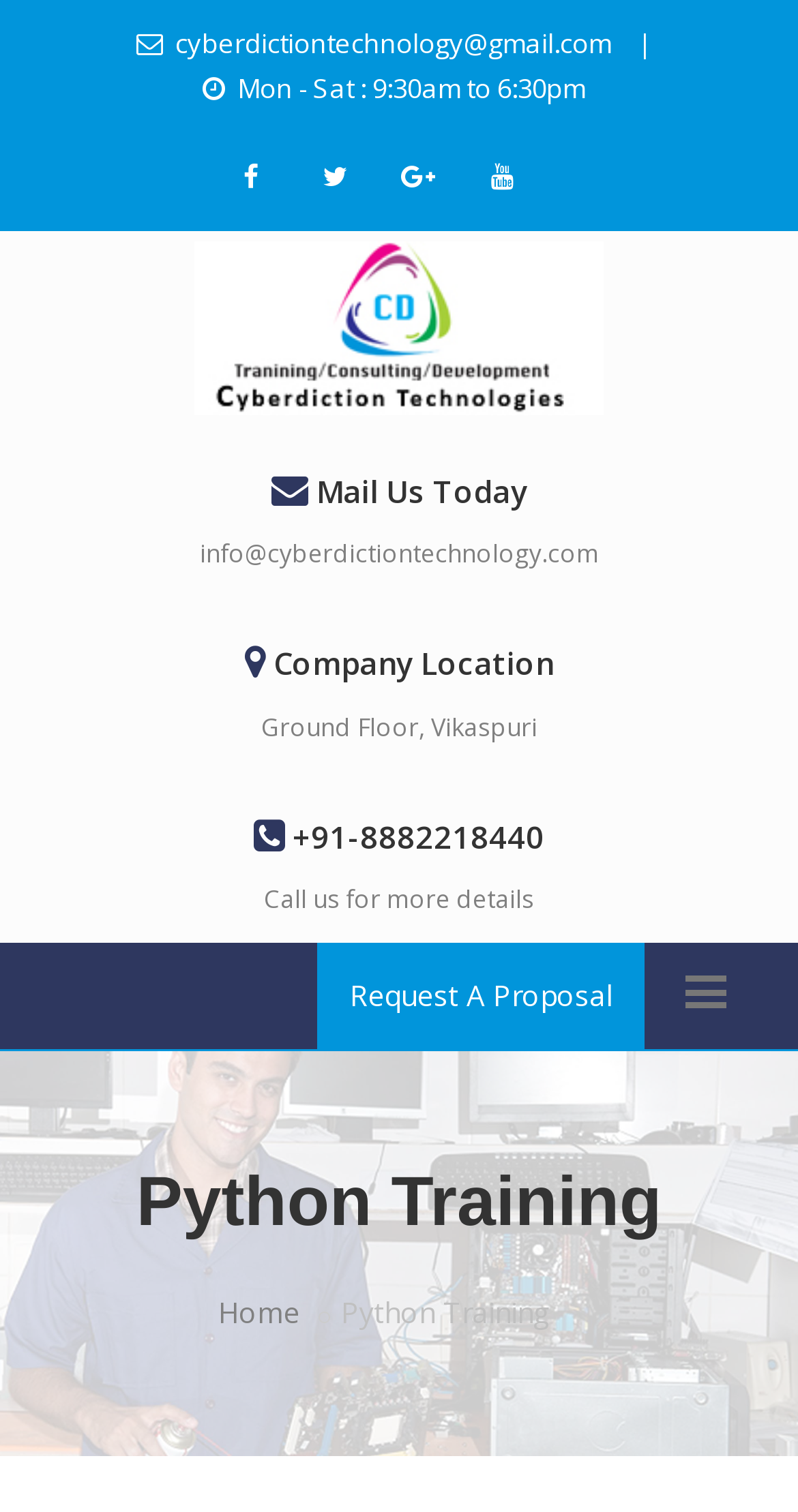Determine the bounding box for the UI element as described: "Ground Floor, Vikaspuri". The coordinates should be represented as four float numbers between 0 and 1, formatted as [left, top, right, bottom].

[0.327, 0.469, 0.673, 0.492]